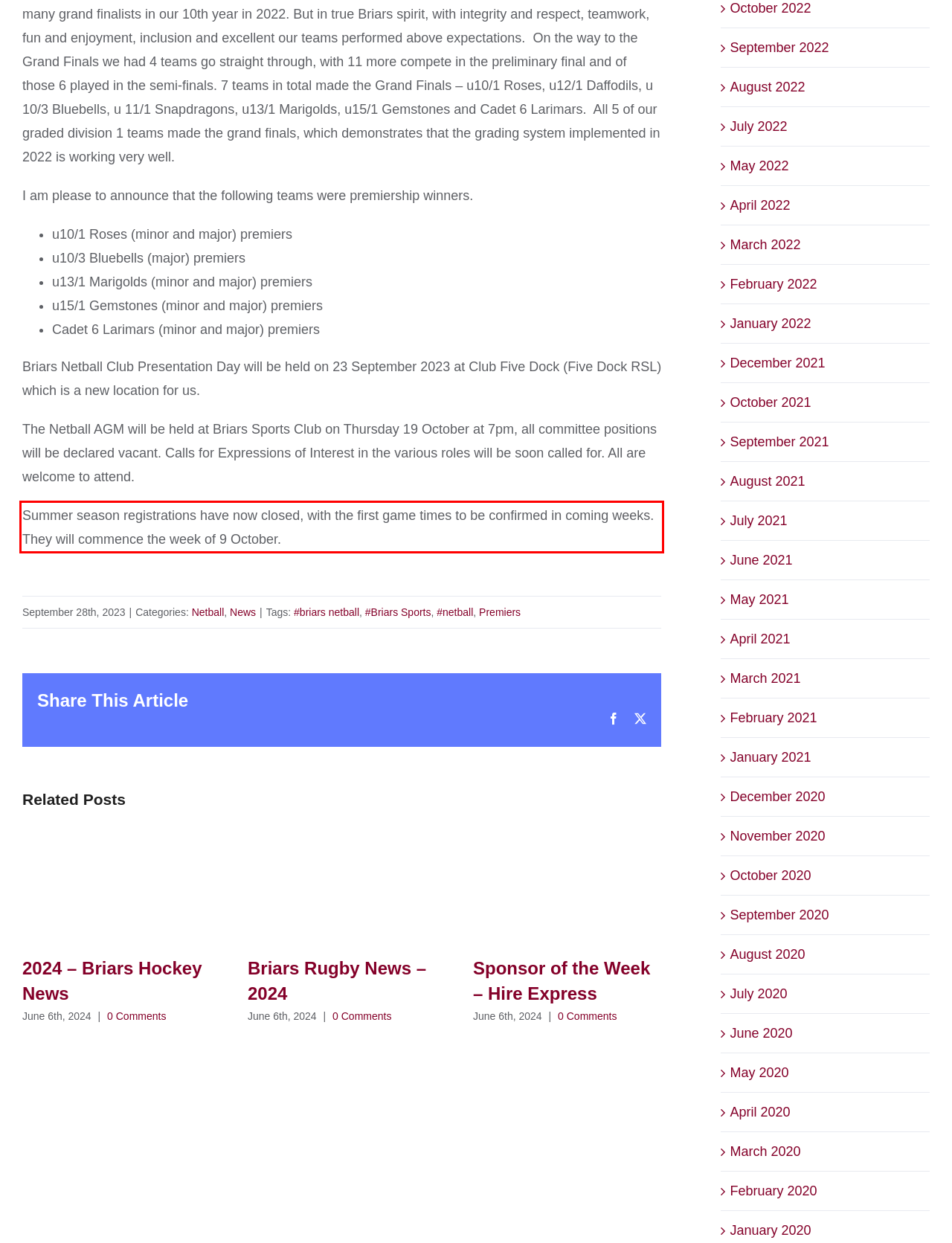Given a screenshot of a webpage containing a red rectangle bounding box, extract and provide the text content found within the red bounding box.

Summer season registrations have now closed, with the first game times to be confirmed in coming weeks. They will commence the week of 9 October.